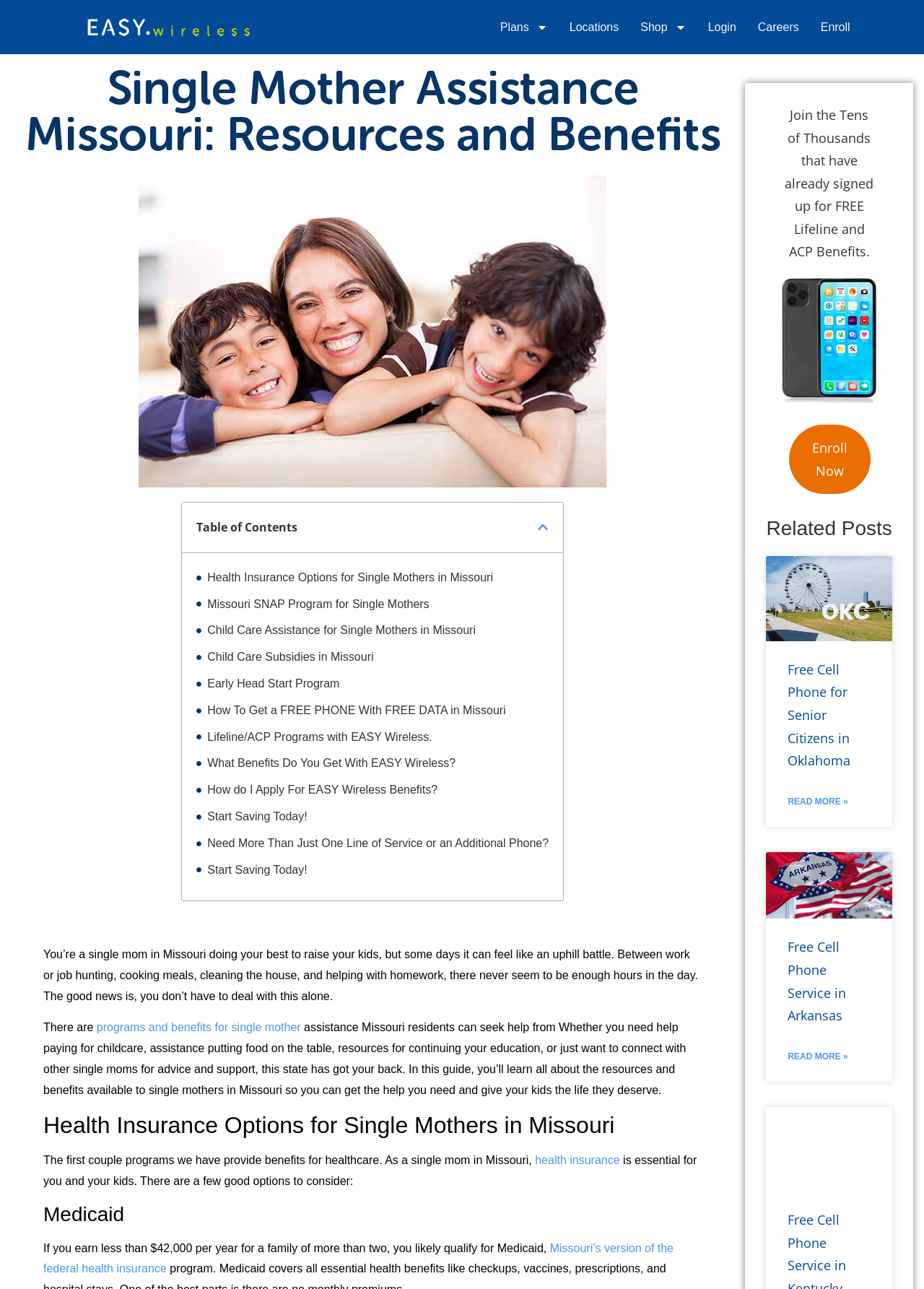Explain the webpage's design and content in an elaborate manner.

This webpage is about single mother assistance in Missouri, providing resources and benefits for single mothers in the state. At the top of the page, there is a navigation menu with links to "Plans", "Locations", "Shop", "Login", "Careers", and "Enroll". Below the navigation menu, there is a heading that reads "Single Mother Assistance Missouri: Resources and Benefits". 

To the right of the heading, there is an image related to single mother assistance in Missouri. Below the image, there is a table of contents with links to various sections of the page, including "Health Insurance Options for Single Mothers in Missouri", "Missouri SNAP Program for Single Mothers", and "Child Care Assistance for Single Mothers in Missouri". 

The main content of the page starts with a paragraph that describes the challenges faced by single mothers in Missouri and the availability of resources and benefits to help them. The paragraph is followed by a series of links to programs and benefits for single mothers, including health insurance options, food assistance, and education resources. 

The page also has a section dedicated to health insurance options, including Medicaid and other programs. Additionally, there is a section that promotes the benefits of enrolling in the EASY Wireless program, with links to apply and start saving. 

At the bottom of the page, there is a section titled "Related Posts" that lists three articles related to free cell phone services for senior citizens and low-income individuals in Oklahoma, Arkansas, and Kentucky. Each article has a heading, a brief summary, and a "Read more" link.